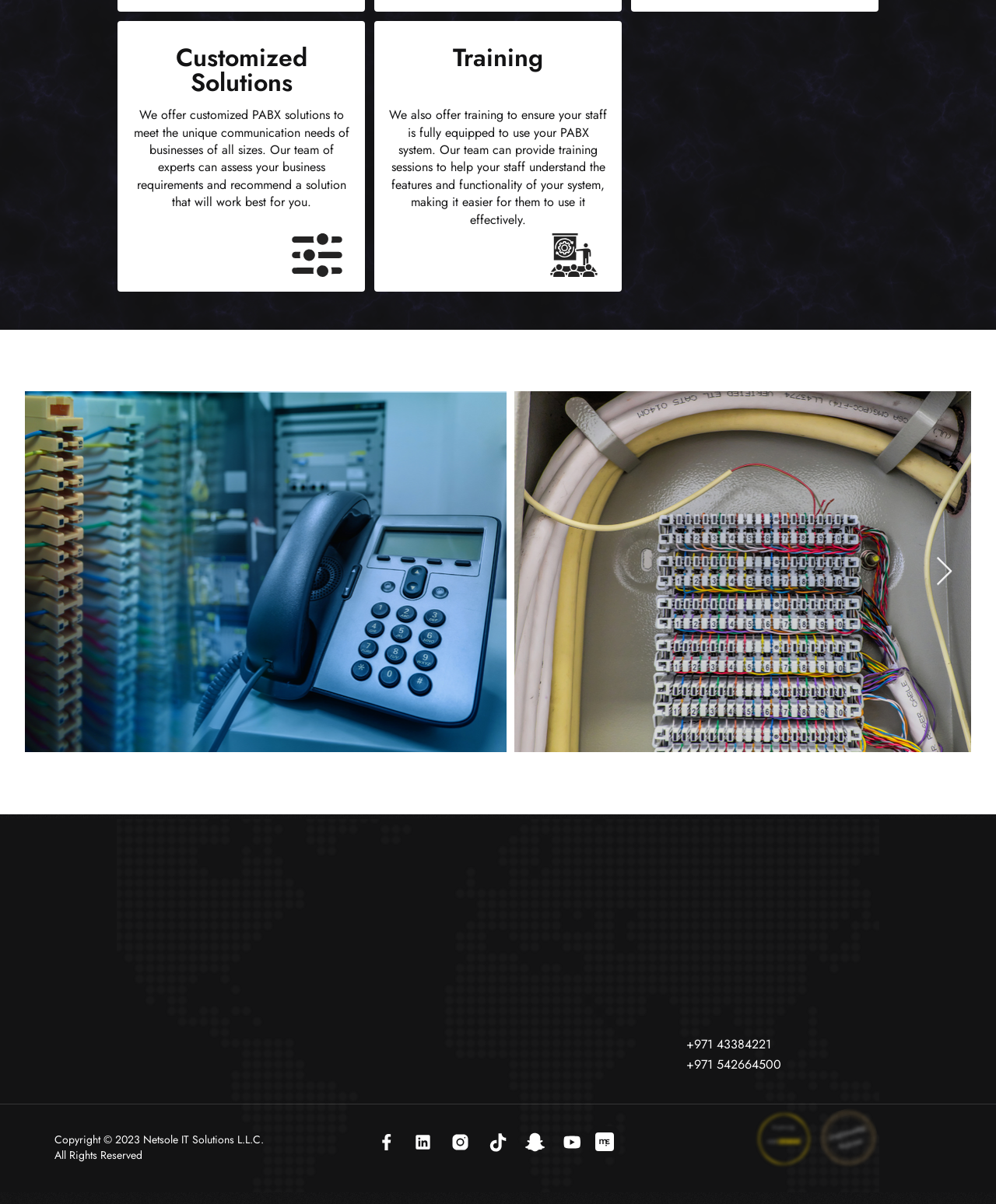What is the purpose of the 'Request Quote' button? Using the information from the screenshot, answer with a single word or phrase.

To request a quote